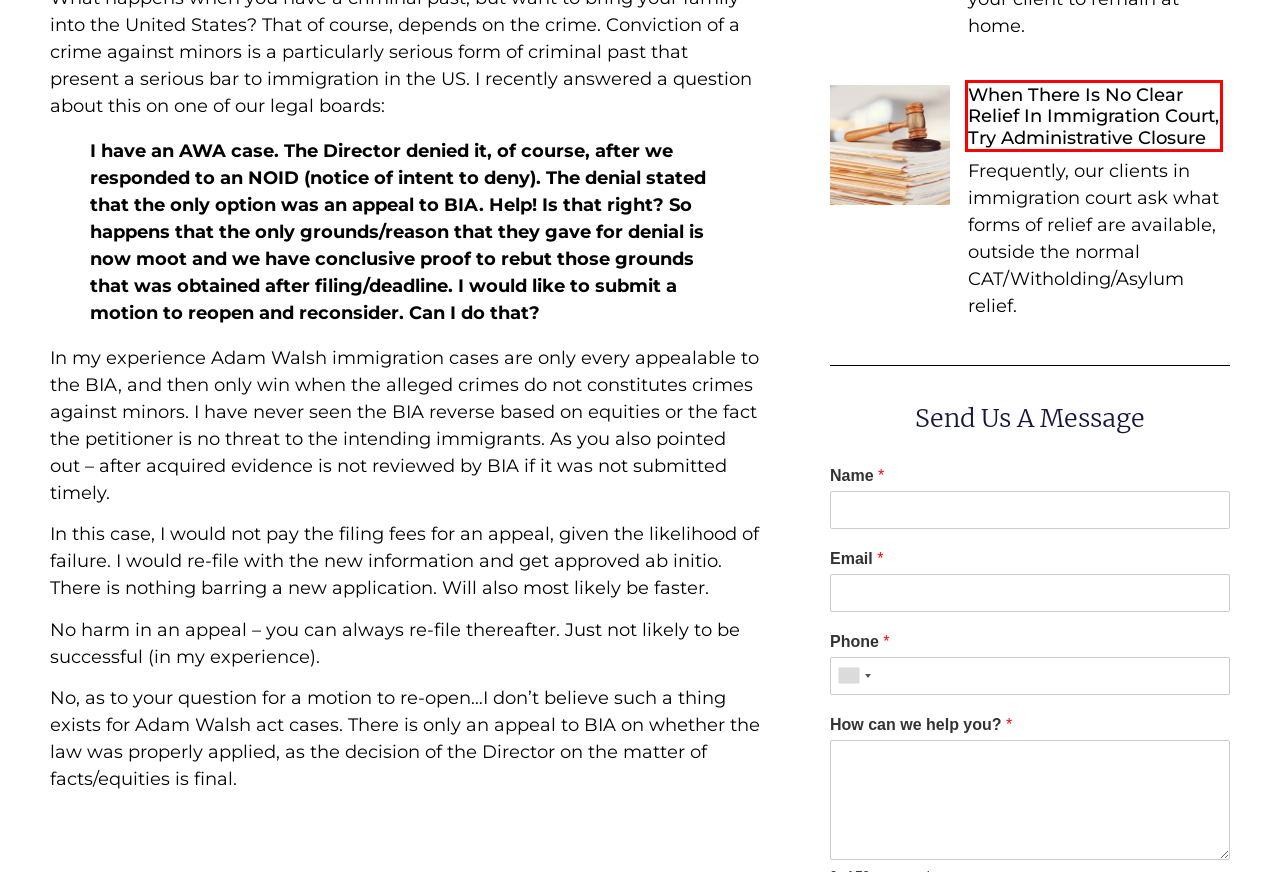Examine the webpage screenshot and identify the UI element enclosed in the red bounding box. Pick the webpage description that most accurately matches the new webpage after clicking the selected element. Here are the candidates:
A. Blog - East Coast Legal Group | Washington DC Law Firm
B. When there is no clear relief in immigration court, try administrative closure
C. Home Detention/ Monitoring - East Coast Legal Group
D. Competency To Stand Trial | East Coast Legal Group Washington DC
E. Modifying Home Detention/Monitoring (Pre-Trial) - East Coast Legal Group
F. OBTAINING A TOBACCO LICENSE - East Coast Legal Group
G. East Coast Legal Group Team | Best Attorneys Washington DC & Maryland
H. Contact Us | East Coast Legal Group | Free Consultation

B